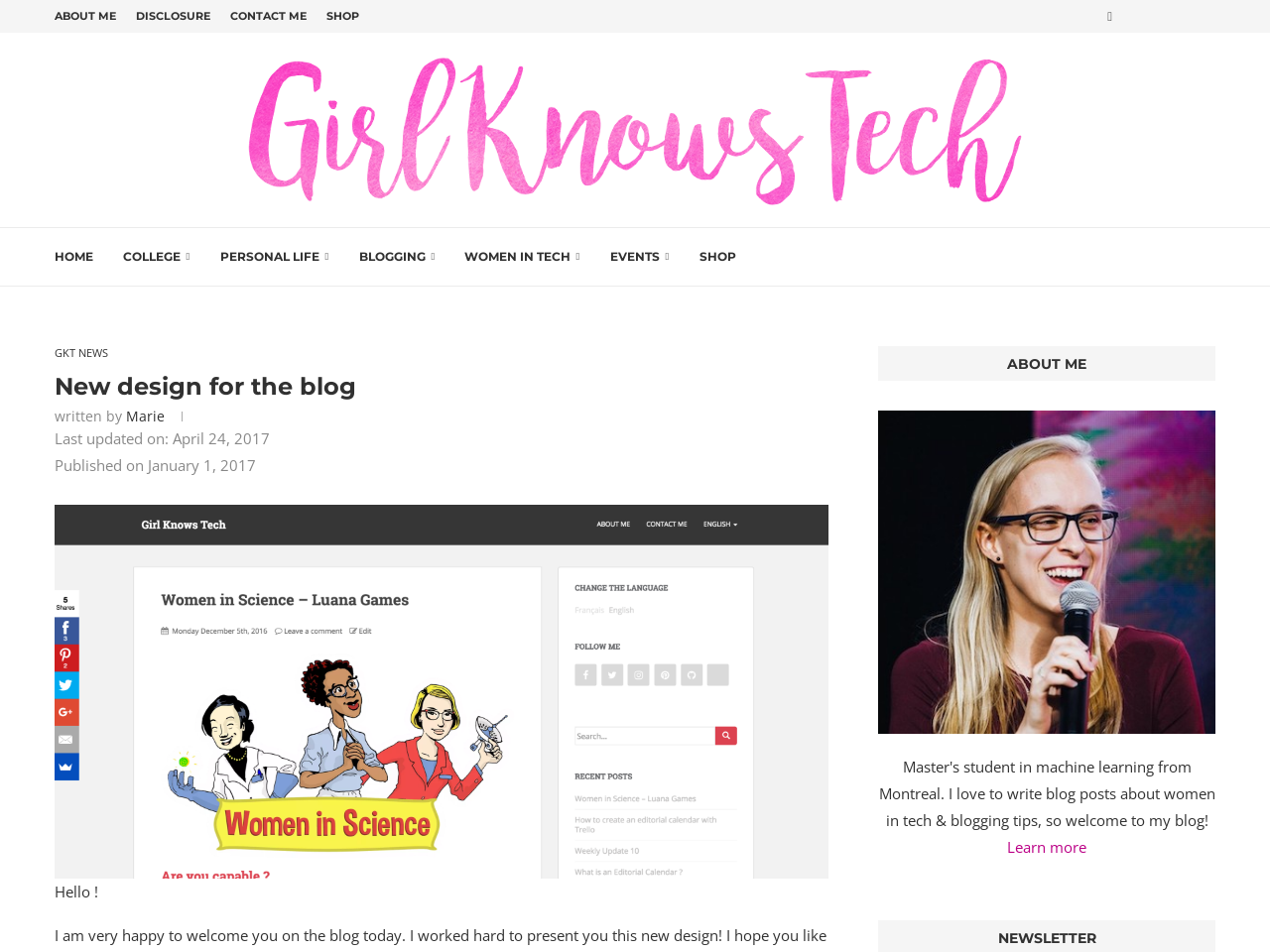Answer the following in one word or a short phrase: 
What is the name of the author of the blog post?

Marie